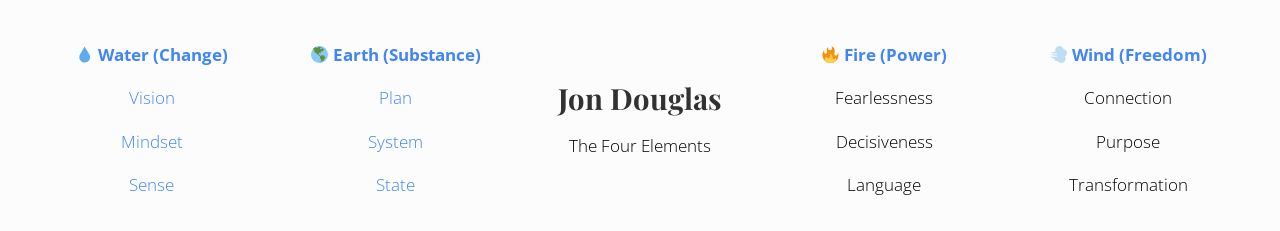Given the content of the image, can you provide a detailed answer to the question?
What is the name of the person mentioned on the webpage?

The webpage has a heading element with the text 'Jon Douglas', which suggests that the person mentioned on the webpage is Jon Douglas.